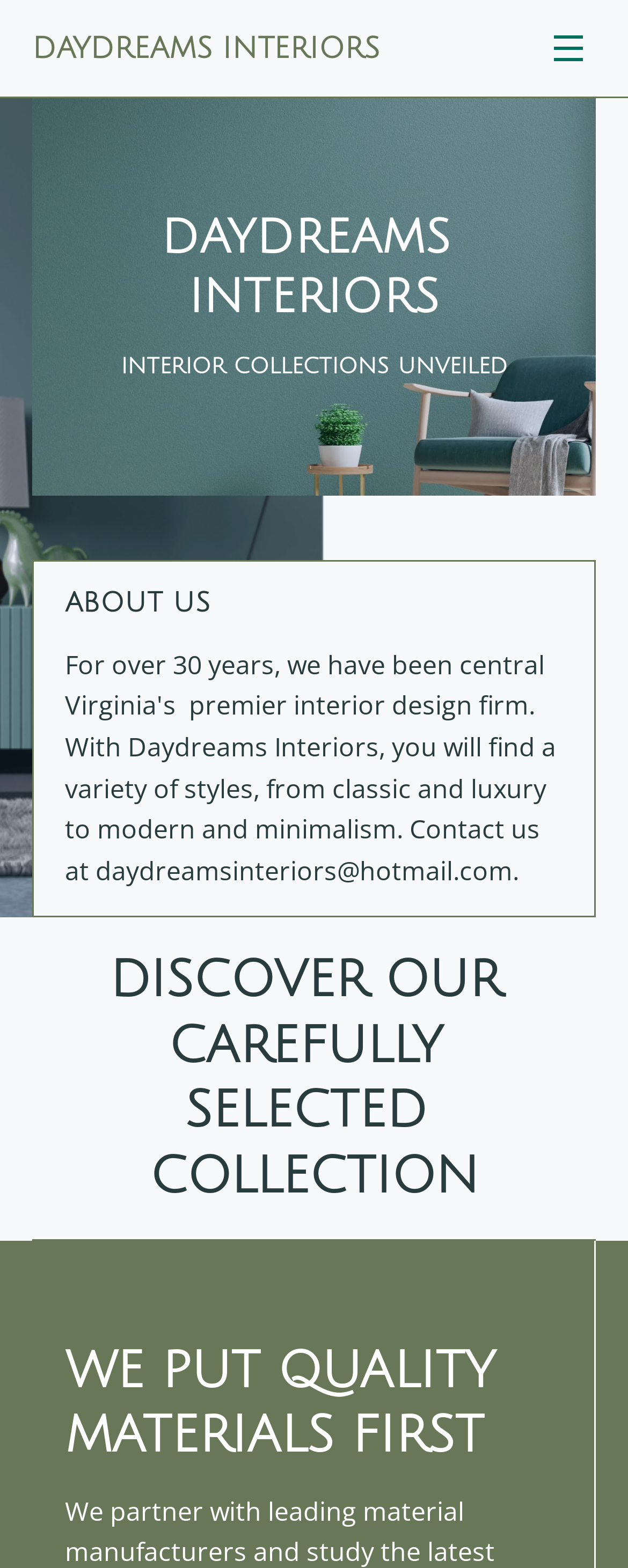What is the purpose of the 'ABOUT US' section?
Look at the image and answer with only one word or phrase.

To provide company information